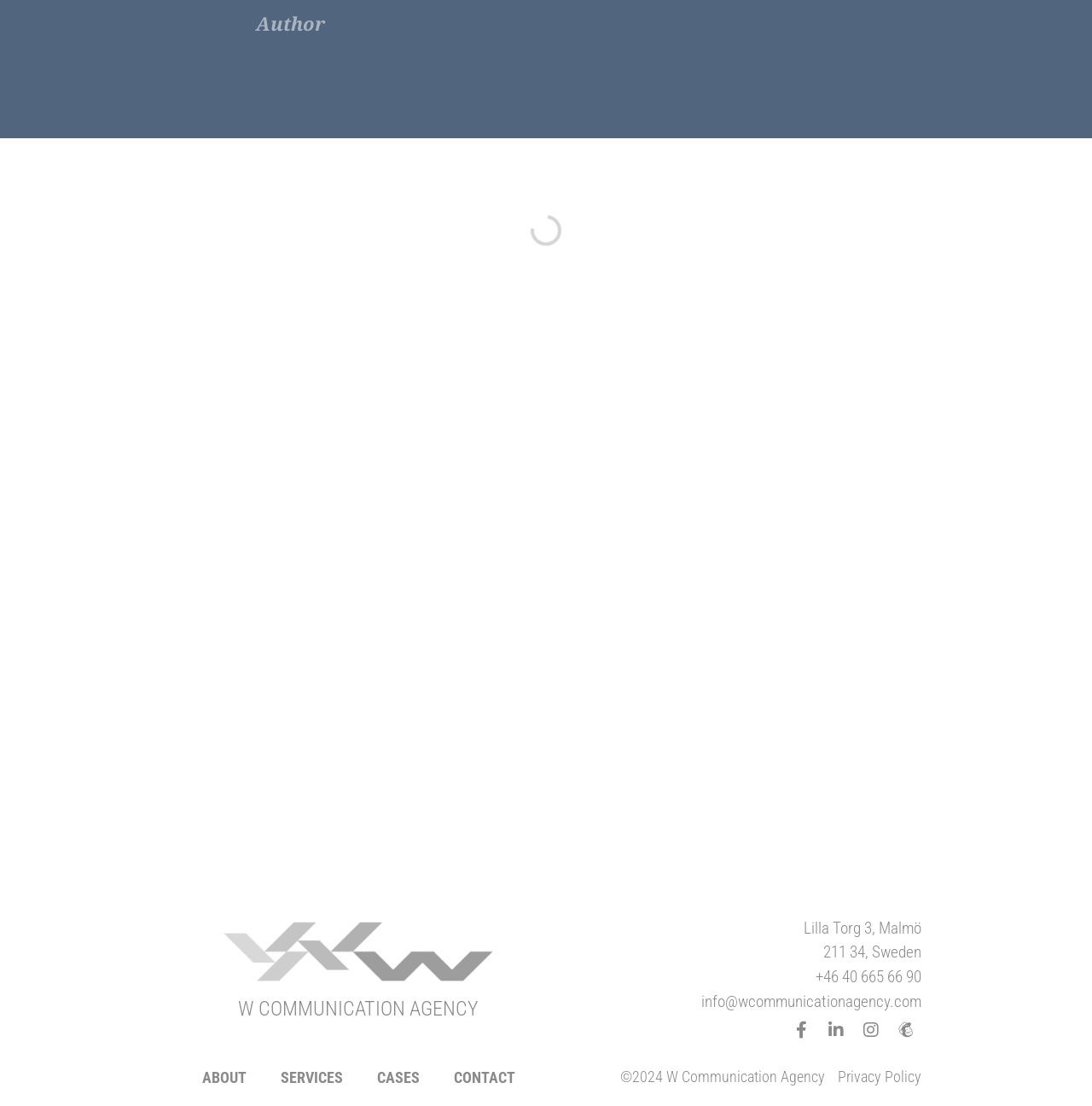Locate the bounding box coordinates of the clickable region to complete the following instruction: "Email info@wcommunicationagency.com."

[0.505, 0.895, 0.844, 0.917]